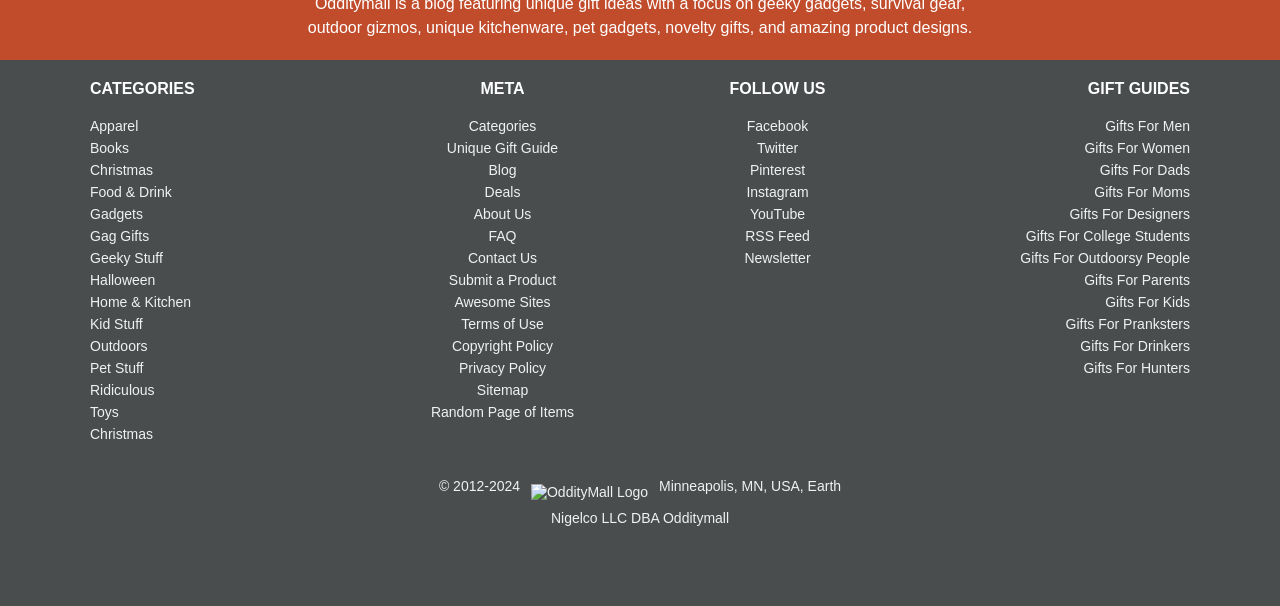How many categories are listed?
Please use the image to deliver a detailed and complete answer.

I counted the number of links under the 'CATEGORIES' heading, which are 'Apparel', 'Books', 'Christmas', 'Food & Drink', 'Gadgets', 'Gag Gifts', 'Geeky Stuff', 'Halloween', 'Home & Kitchen', 'Kid Stuff', 'Outdoors', 'Pet Stuff', 'Ridiculous', 'Toys', and 'Christmas' again. There are 17 links in total.